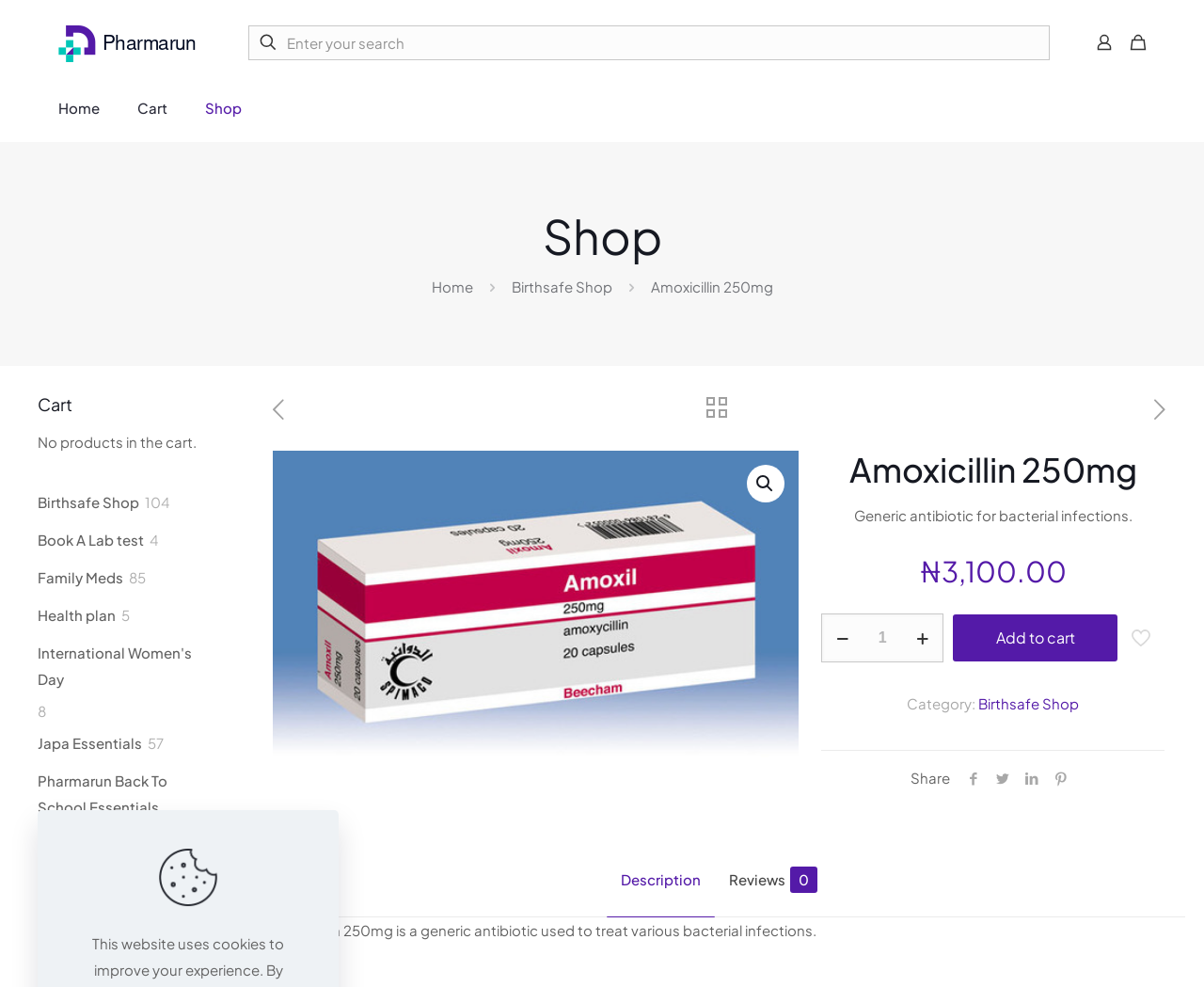Identify the bounding box for the UI element described as: "aria-label="twitter icon"". The coordinates should be four float numbers between 0 and 1, i.e., [left, top, right, bottom].

[0.821, 0.779, 0.845, 0.797]